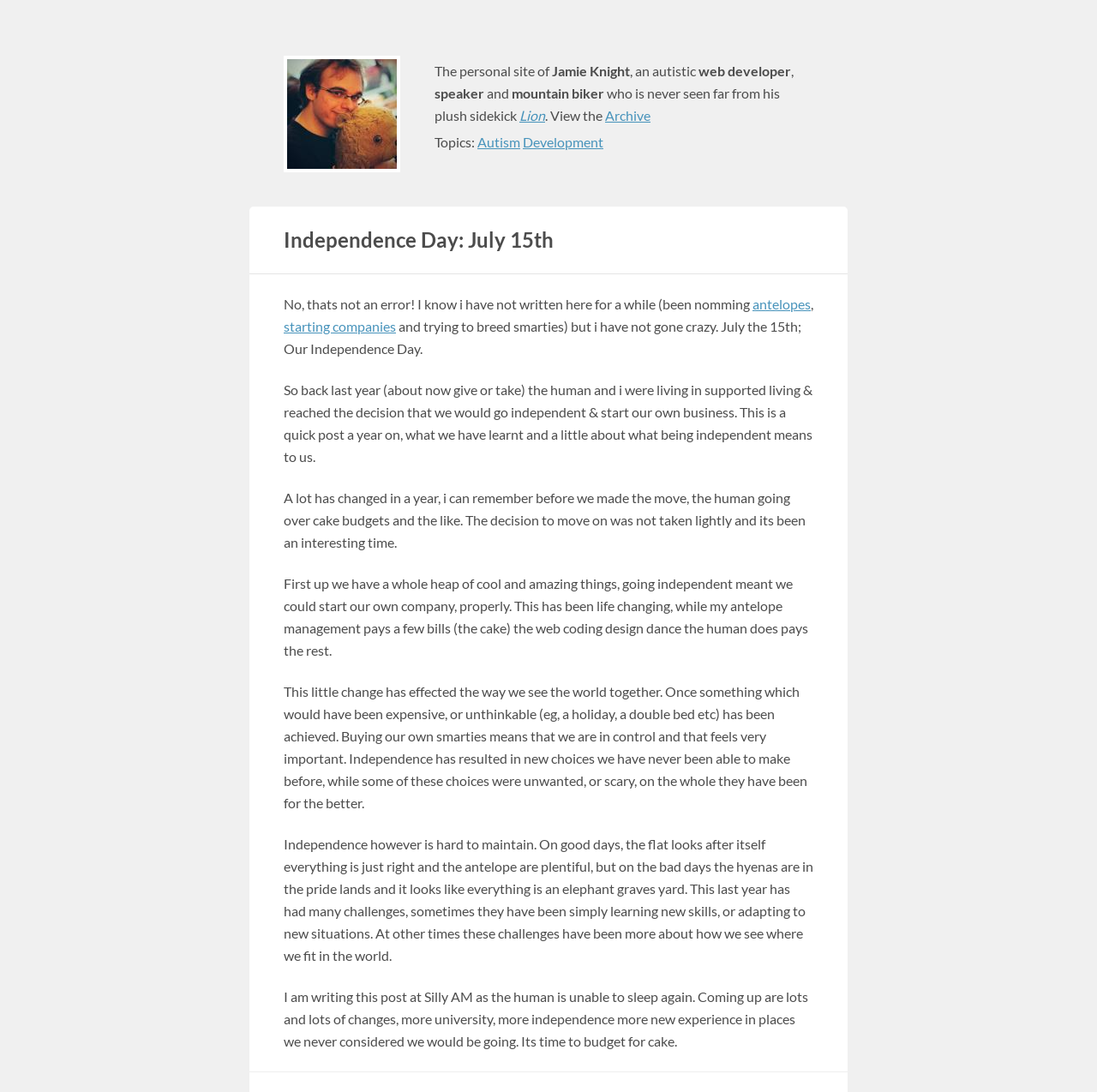Find the bounding box coordinates for the element described here: "starting companies".

[0.259, 0.291, 0.361, 0.306]